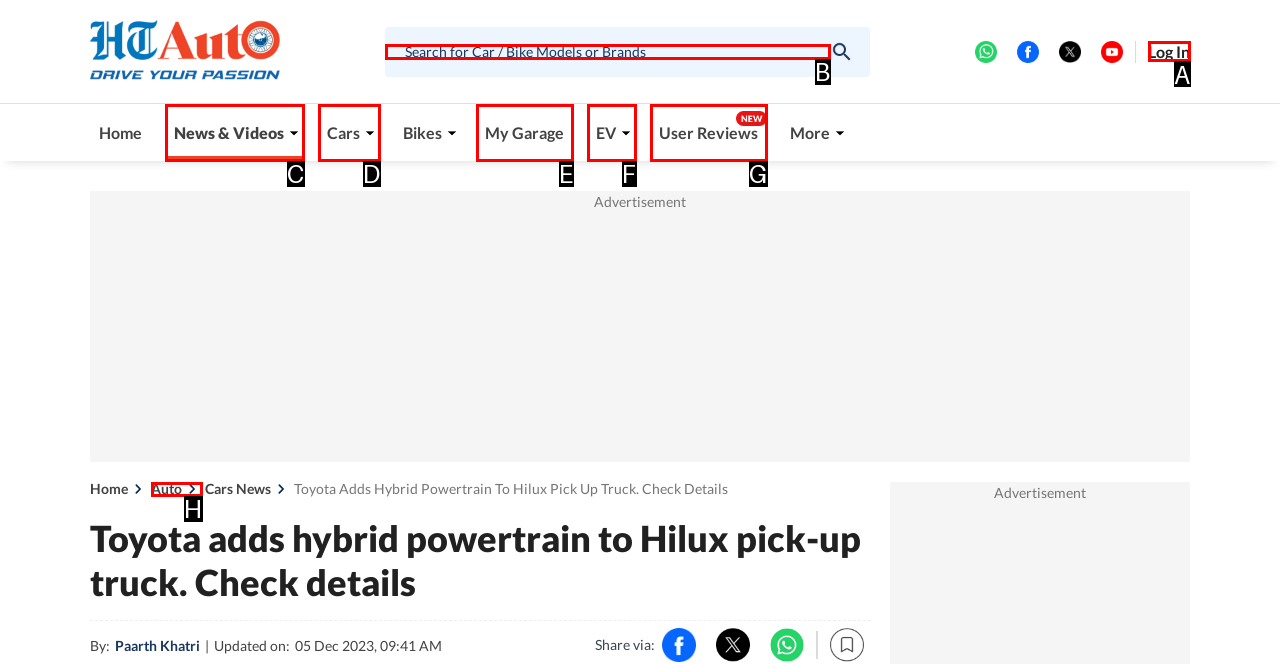Point out the specific HTML element to click to complete this task: Log In Reply with the letter of the chosen option.

A